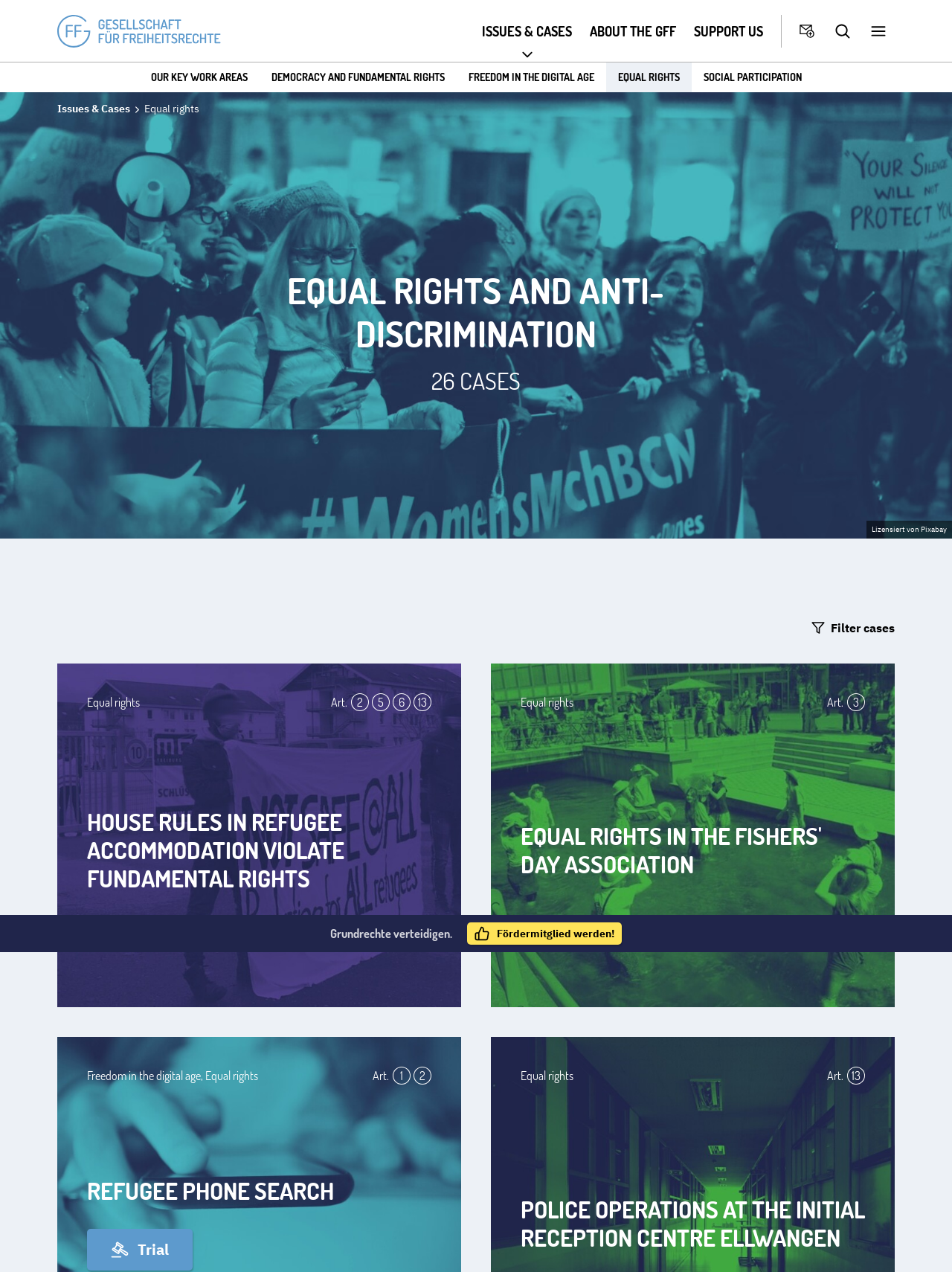Identify the main title of the webpage and generate its text content.

EQUAL RIGHTS AND ANTI-DISCRIMINATION